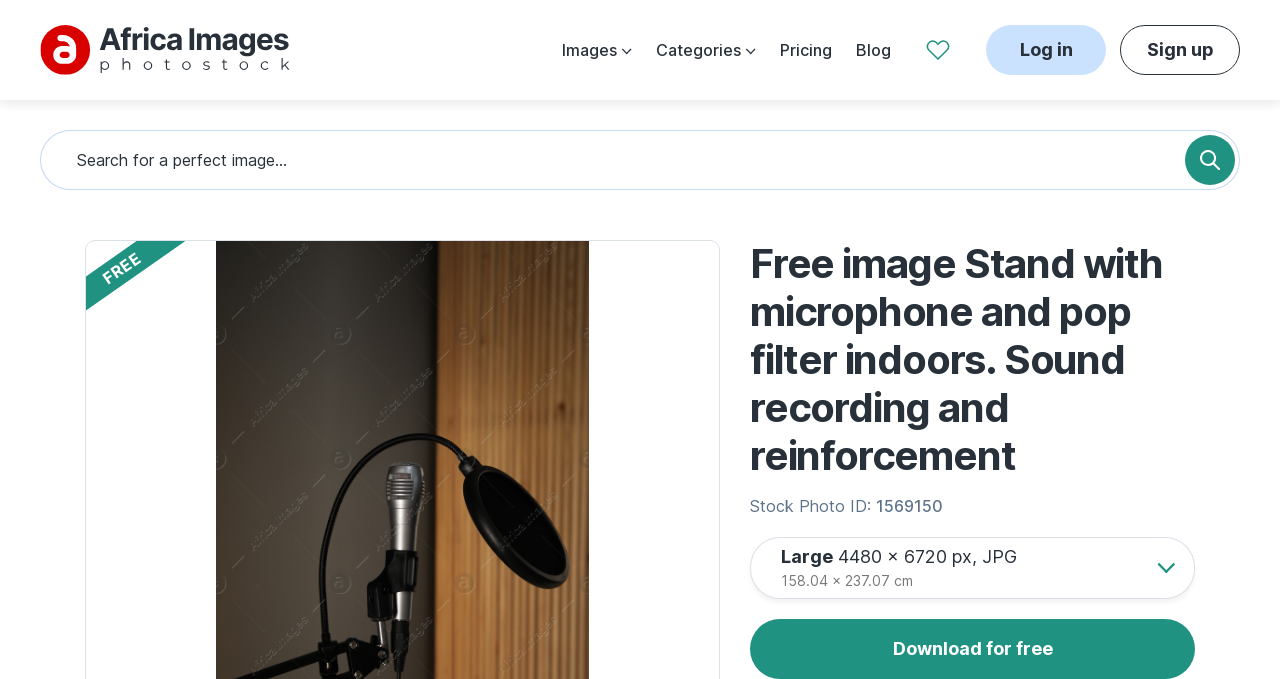What is the size of the image in pixels?
Refer to the screenshot and deliver a thorough answer to the question presented.

The size of the image in pixels can be found in the text '4480 × 6720 px, JPG' which is located below the heading 'Free imageStand with microphone and pop filter indoors. Sound recording and reinforcement'.